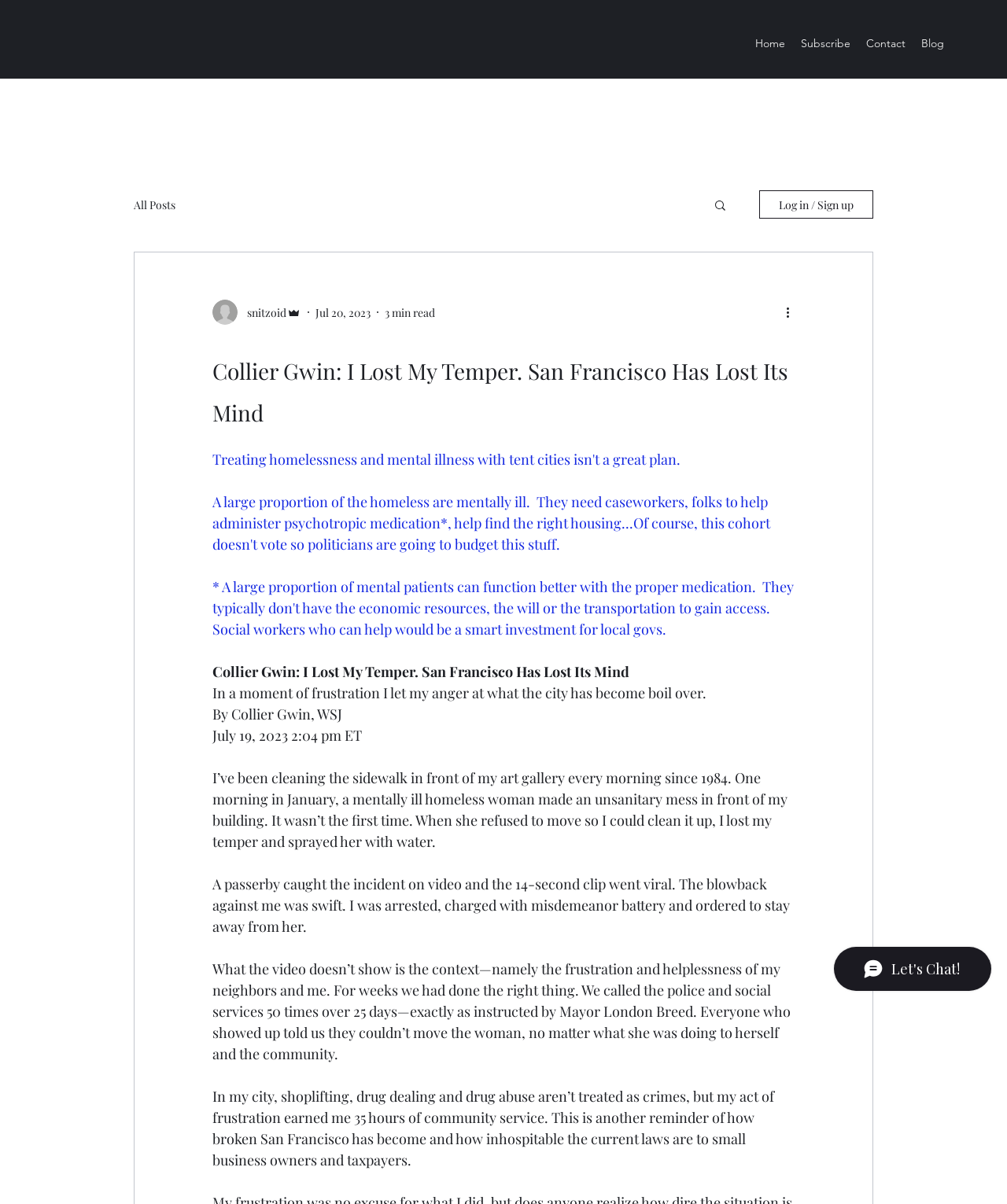What is the name of the mayor mentioned in the blog post?
Based on the screenshot, provide your answer in one word or phrase.

London Breed